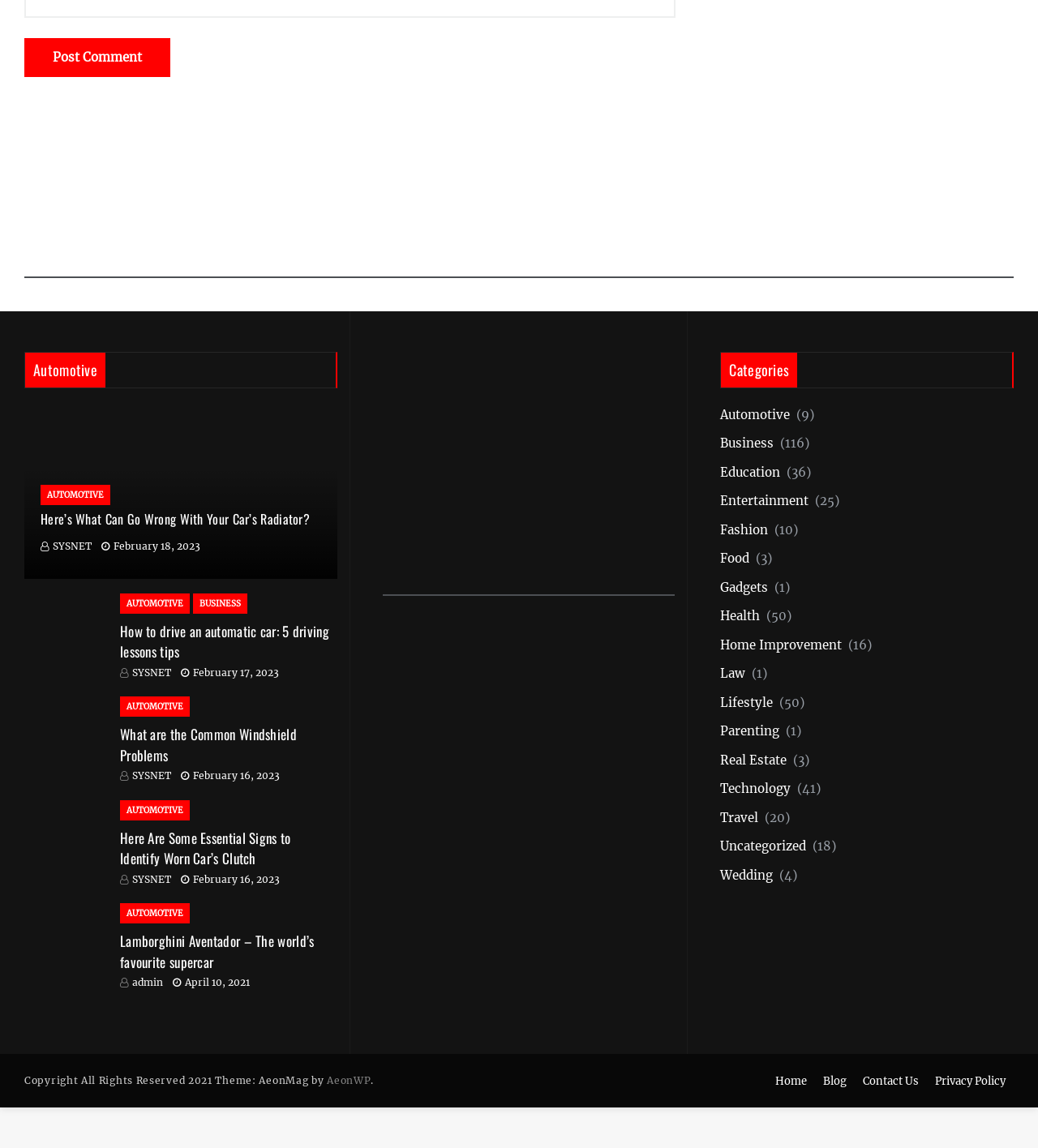How many articles are listed on this webpage?
Please ensure your answer is as detailed and informative as possible.

I counted the number of heading elements on the webpage, and there are 5 articles listed.